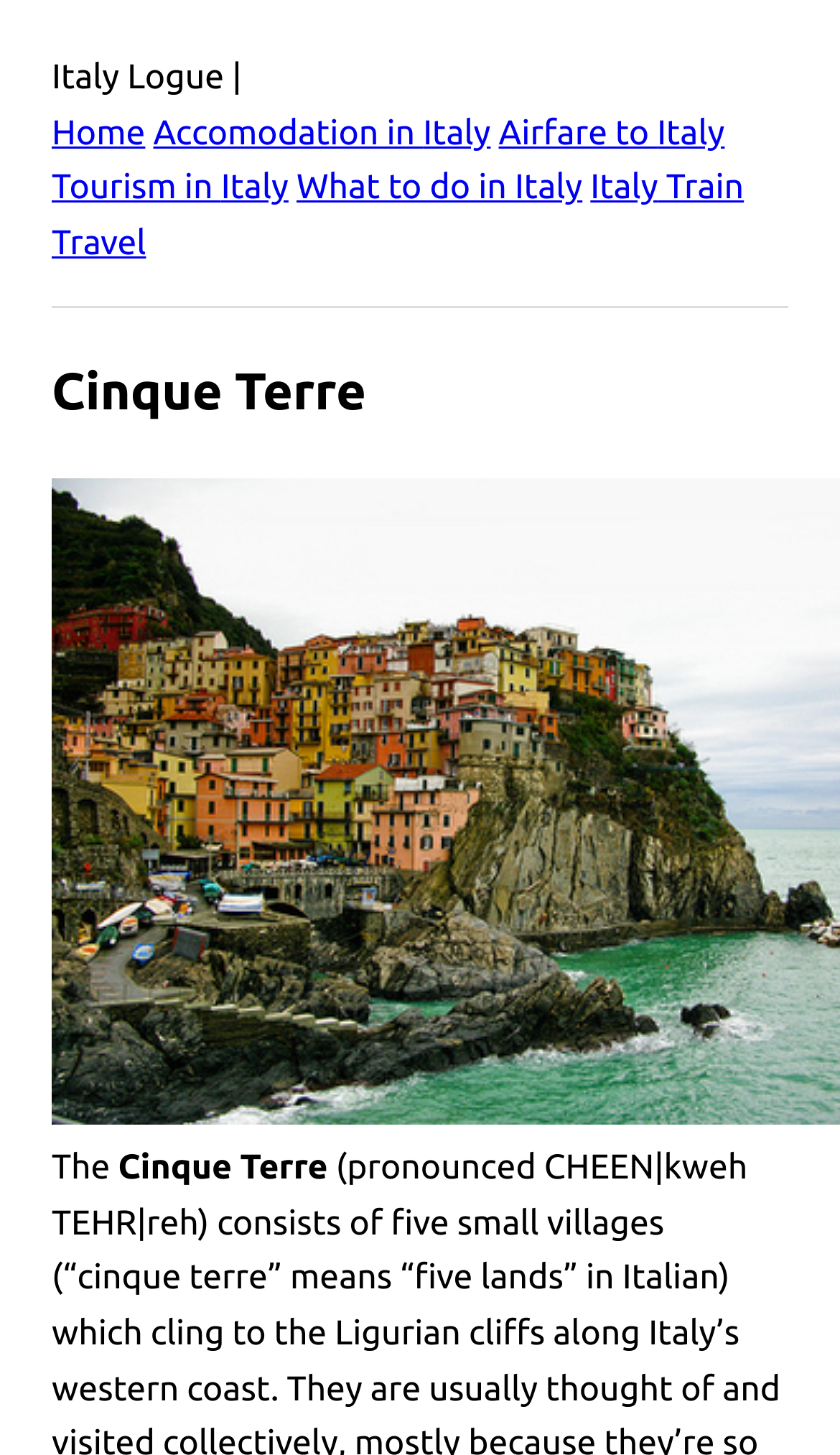What is the purpose of the separator element on this webpage?
Respond to the question with a single word or phrase according to the image.

To separate sections